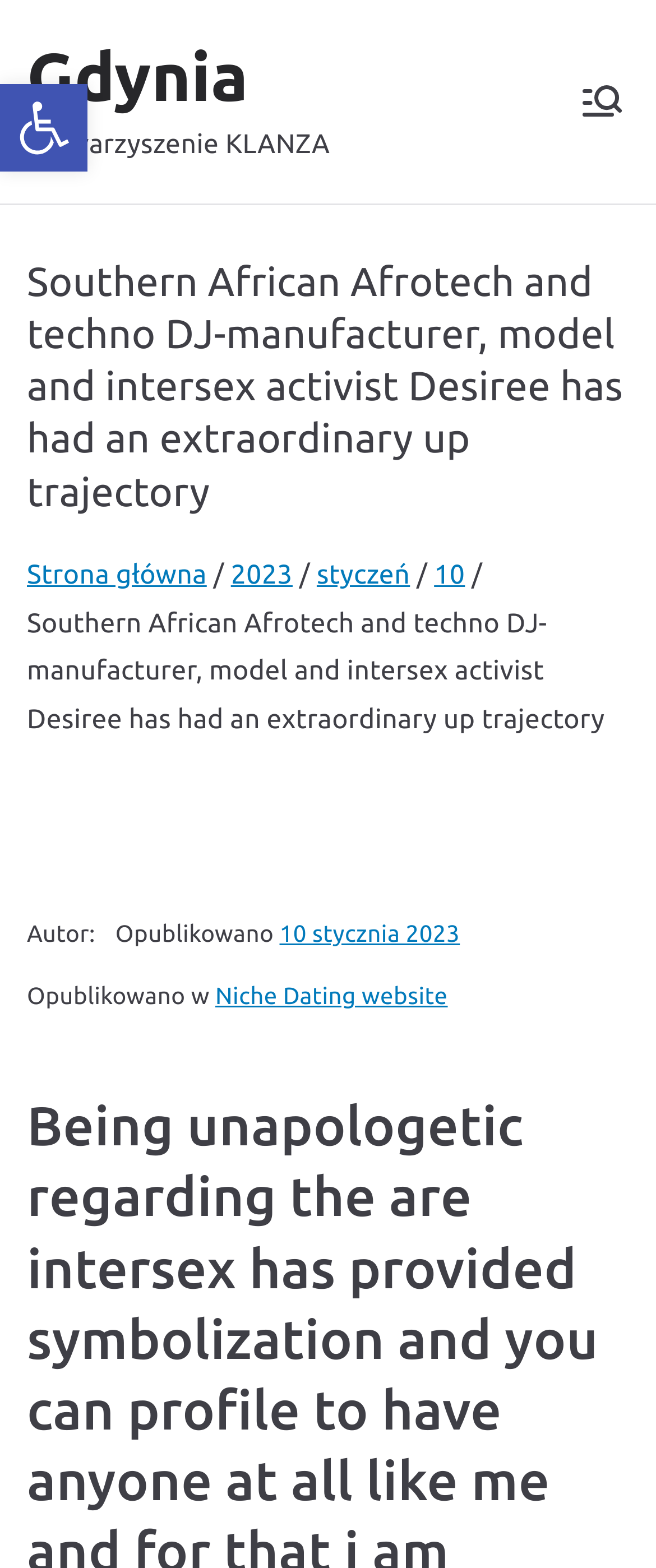Extract the primary heading text from the webpage.

Southern African Afrotech and techno DJ-manufacturer, model and intersex activist Desiree has had an extraordinary up trajectory